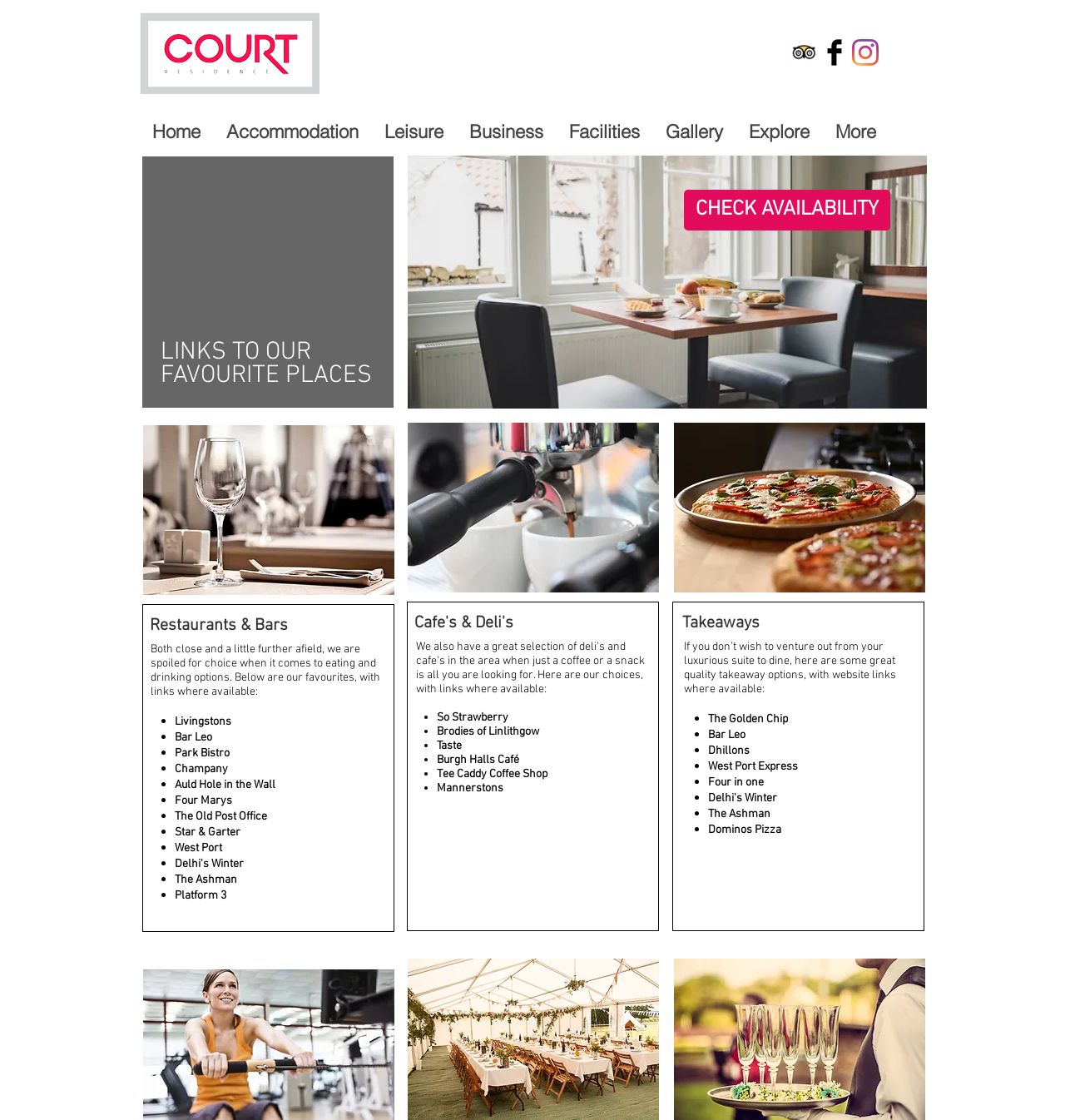Pinpoint the bounding box coordinates for the area that should be clicked to perform the following instruction: "Click on Trip Advisor App Icon".

[0.742, 0.035, 0.767, 0.059]